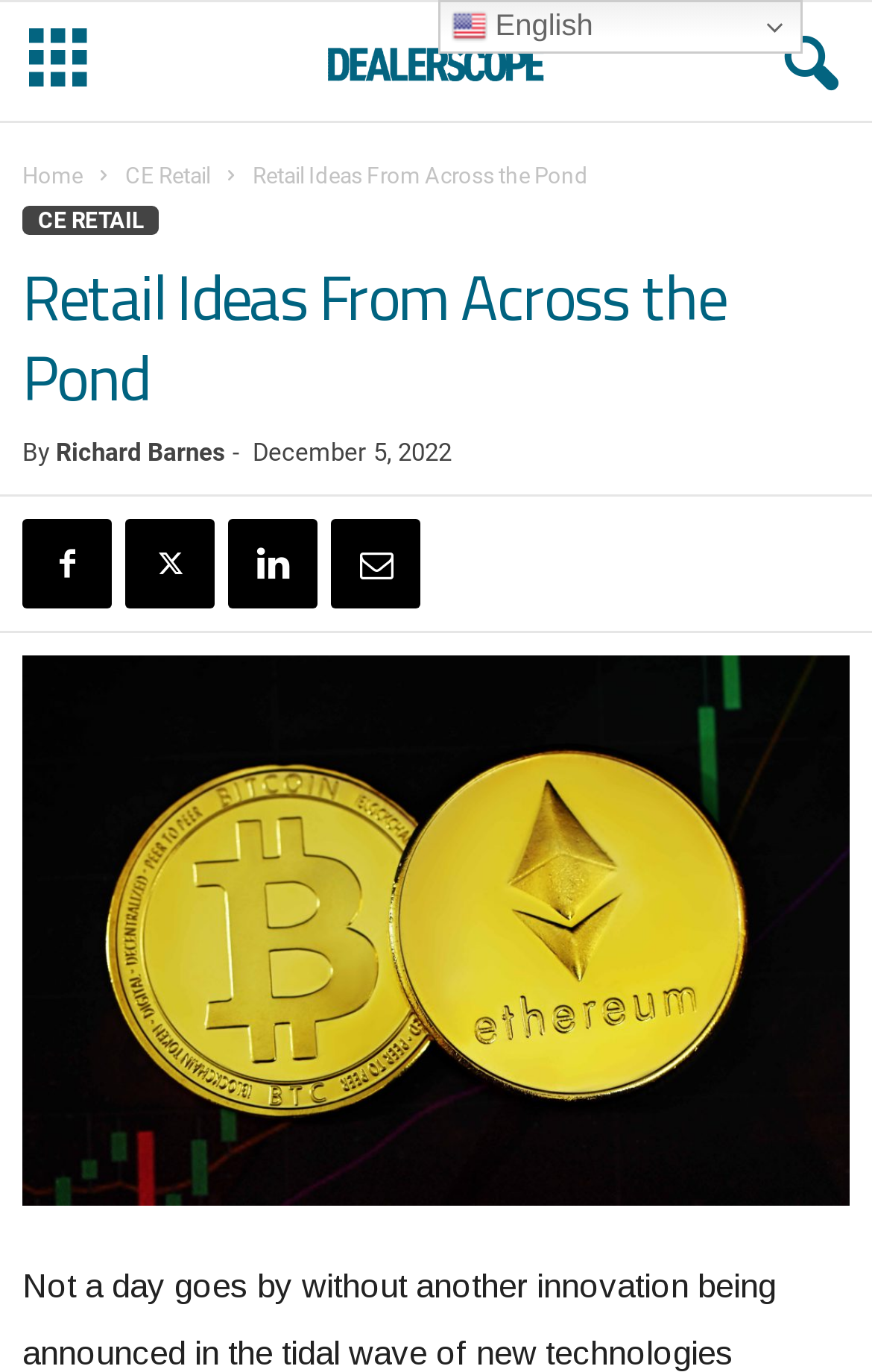Who is the author of the article?
Using the image as a reference, answer the question with a short word or phrase.

Richard Barnes